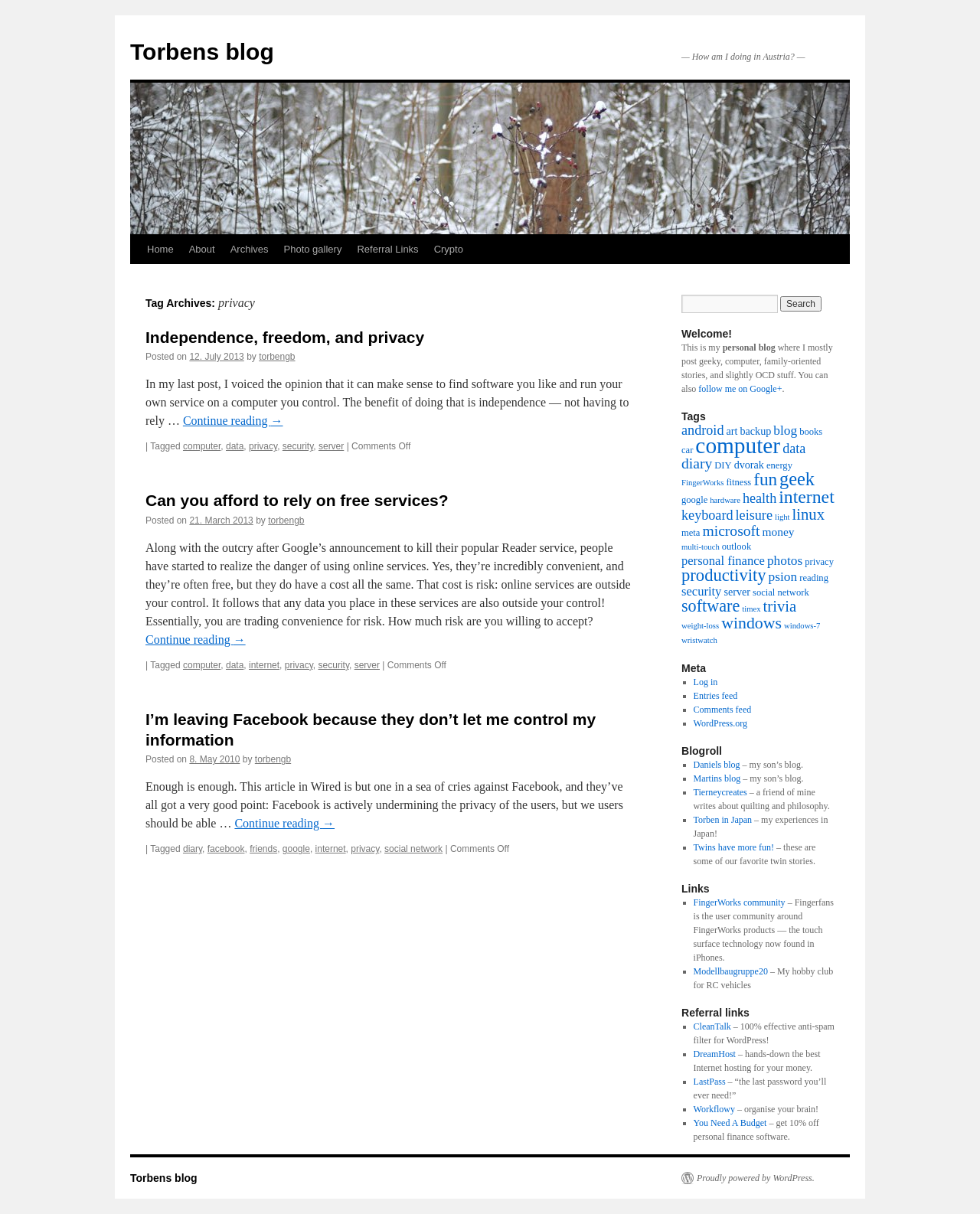Identify the bounding box coordinates of the clickable region required to complete the instruction: "Search for articles". The coordinates should be given as four float numbers within the range of 0 and 1, i.e., [left, top, right, bottom].

None